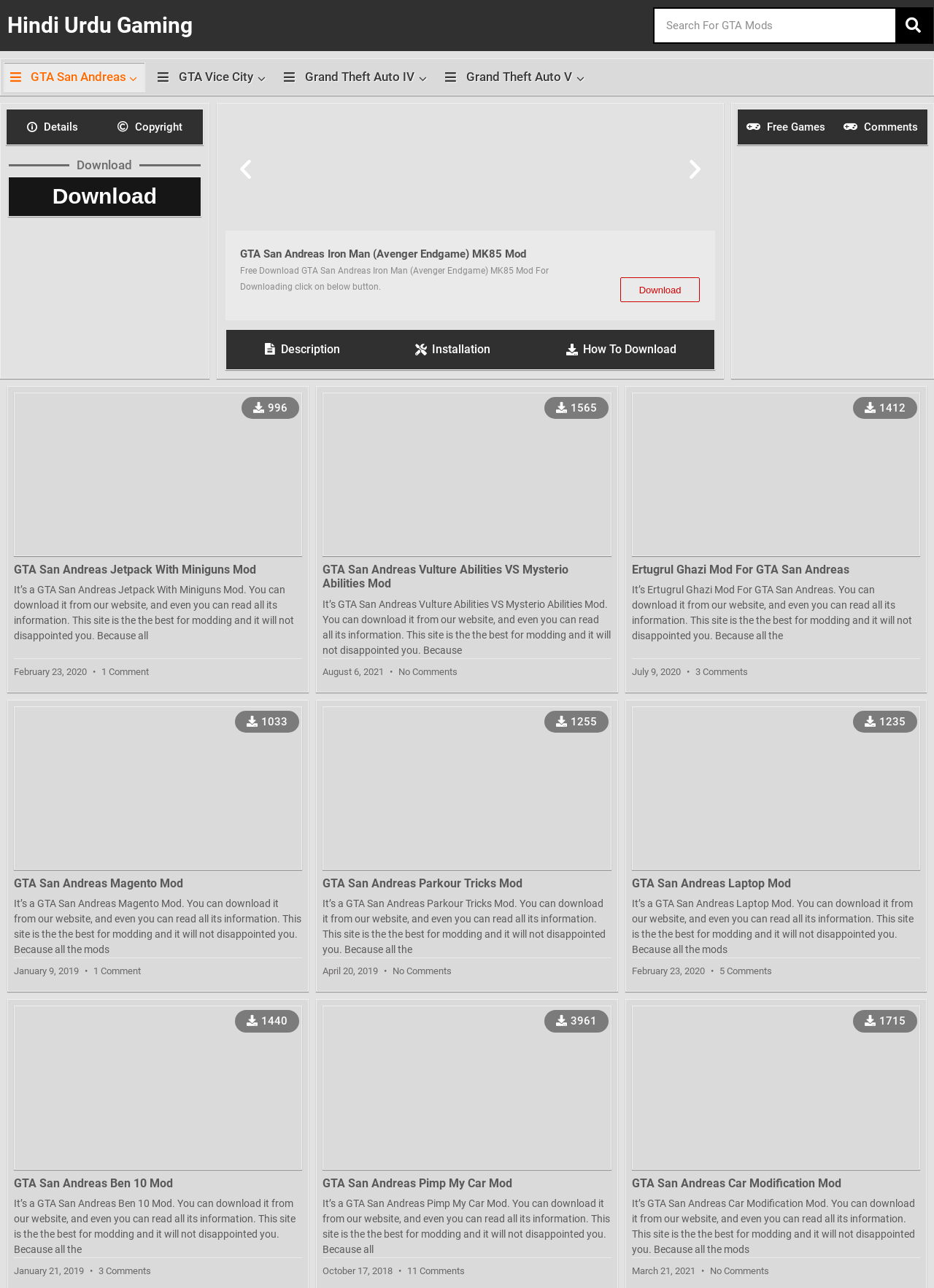Please extract the title of the webpage.

GTA San Andreas Iron Man (Avenger Endgame) MK85 Mod